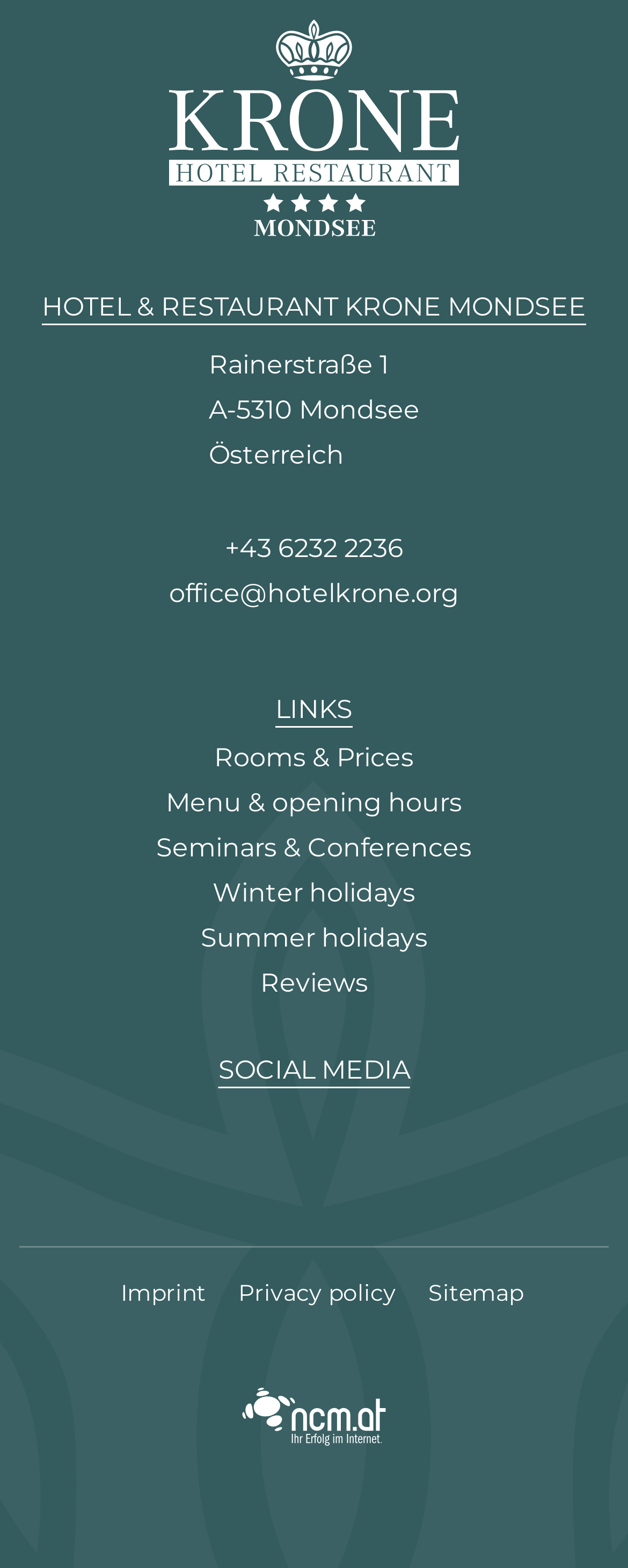Given the description: "office@hotelkrone.org", determine the bounding box coordinates of the UI element. The coordinates should be formatted as four float numbers between 0 and 1, [left, top, right, bottom].

[0.269, 0.369, 0.731, 0.388]